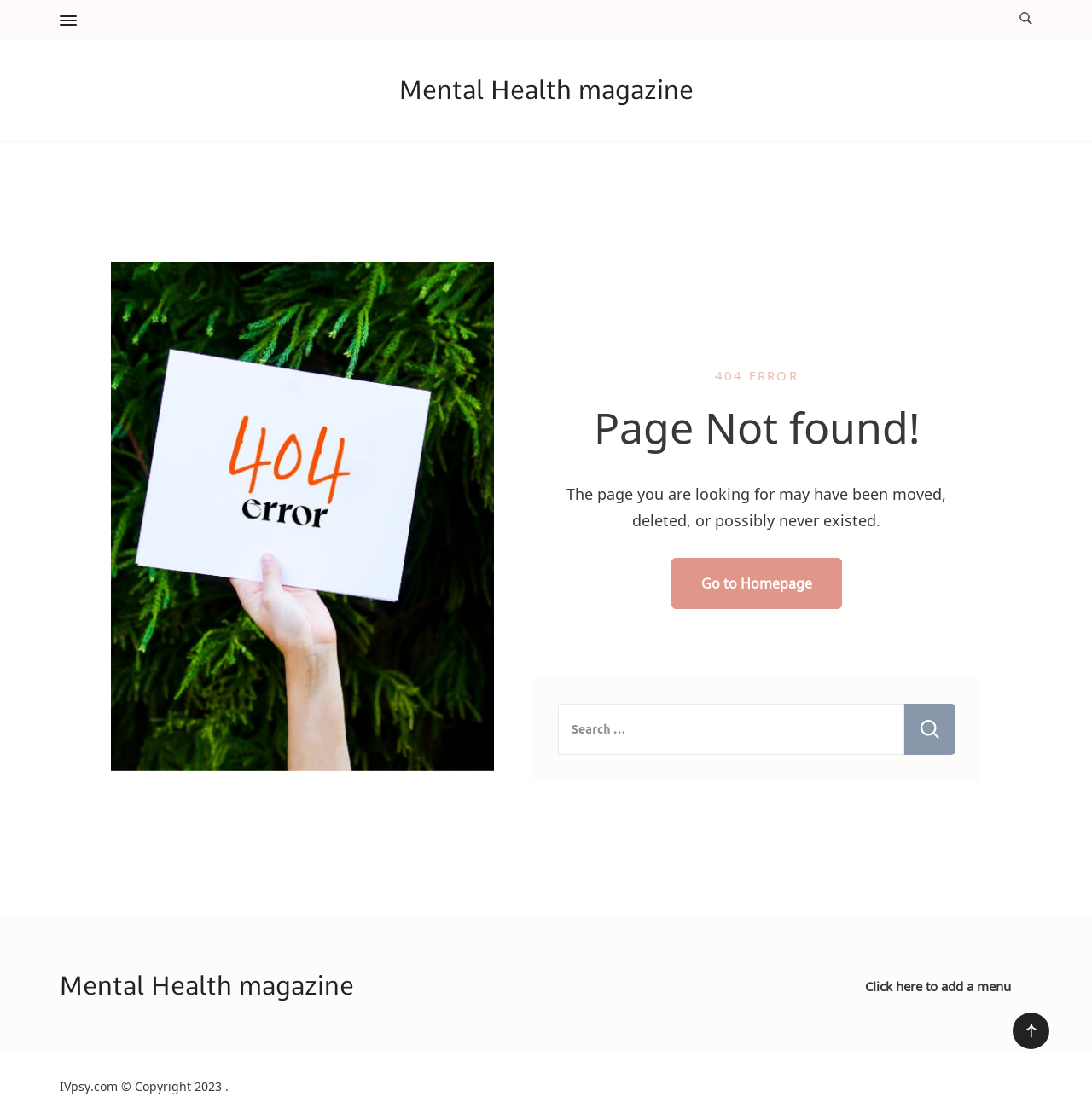Identify the bounding box of the UI element that matches this description: "parent_node: Mental Health magazine".

[0.927, 0.904, 0.961, 0.937]